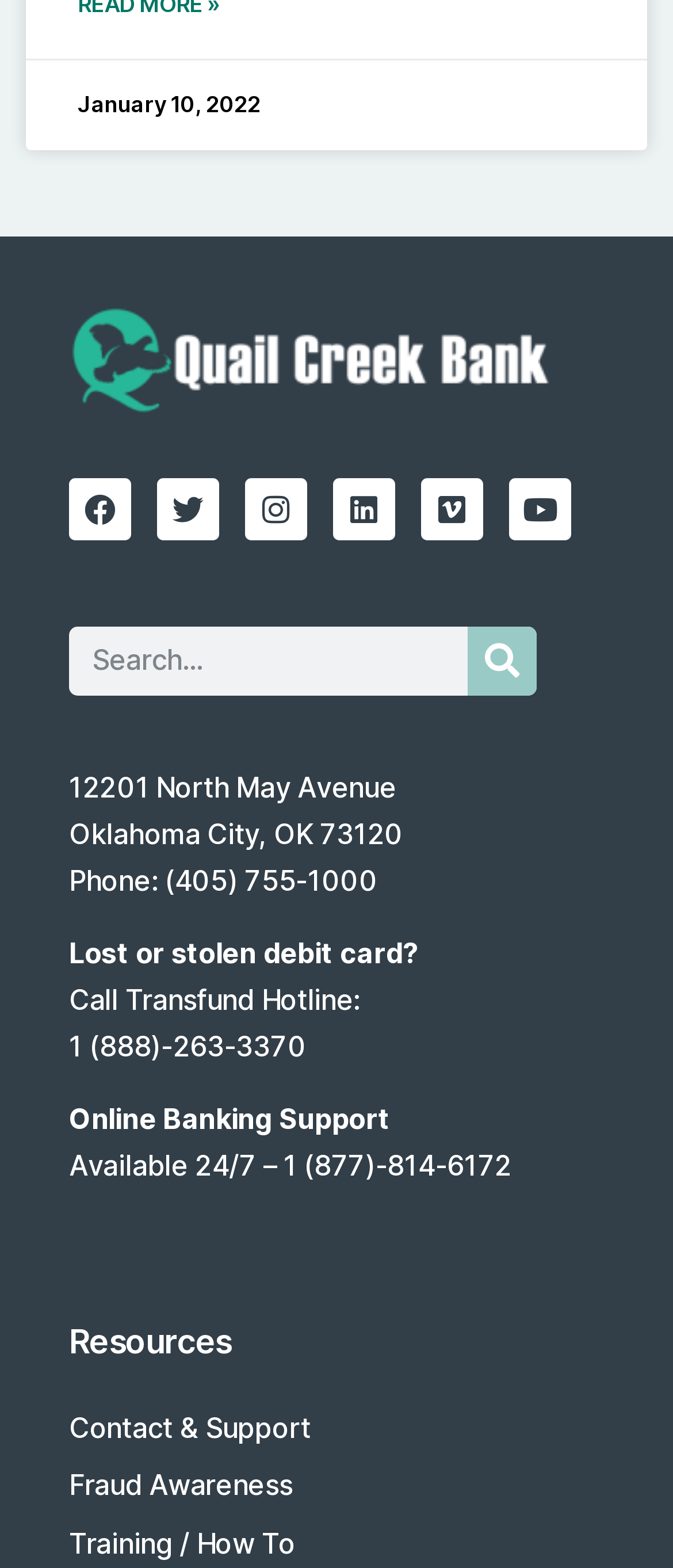Please locate the bounding box coordinates of the element's region that needs to be clicked to follow the instruction: "Visit Facebook page". The bounding box coordinates should be provided as four float numbers between 0 and 1, i.e., [left, top, right, bottom].

[0.103, 0.305, 0.195, 0.345]